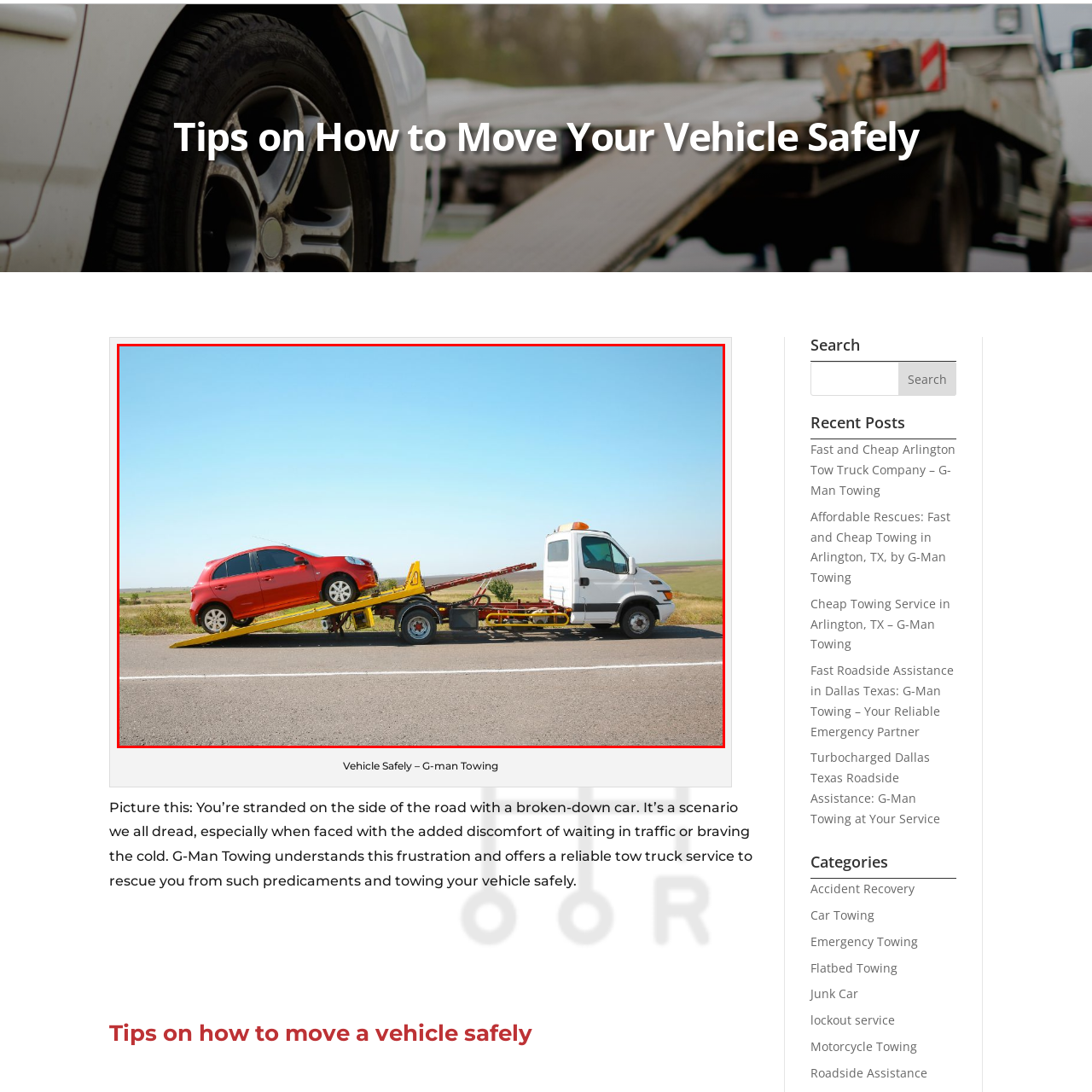Check the image inside the red boundary and briefly answer: What is the condition of the sky in the background?

Clear blue